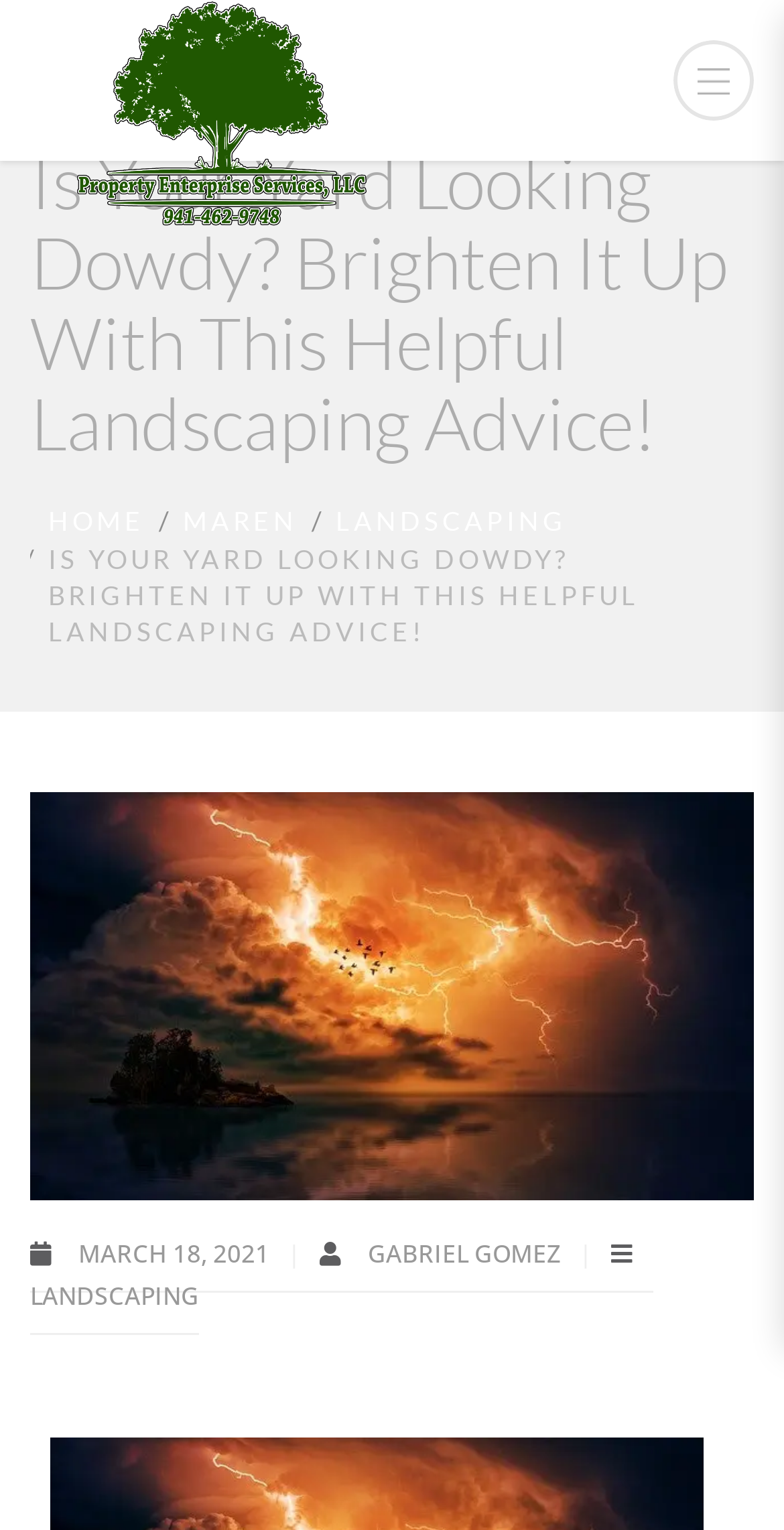What is the name of the company providing services?
Based on the image, respond with a single word or phrase.

Property Enterprise Services LLC